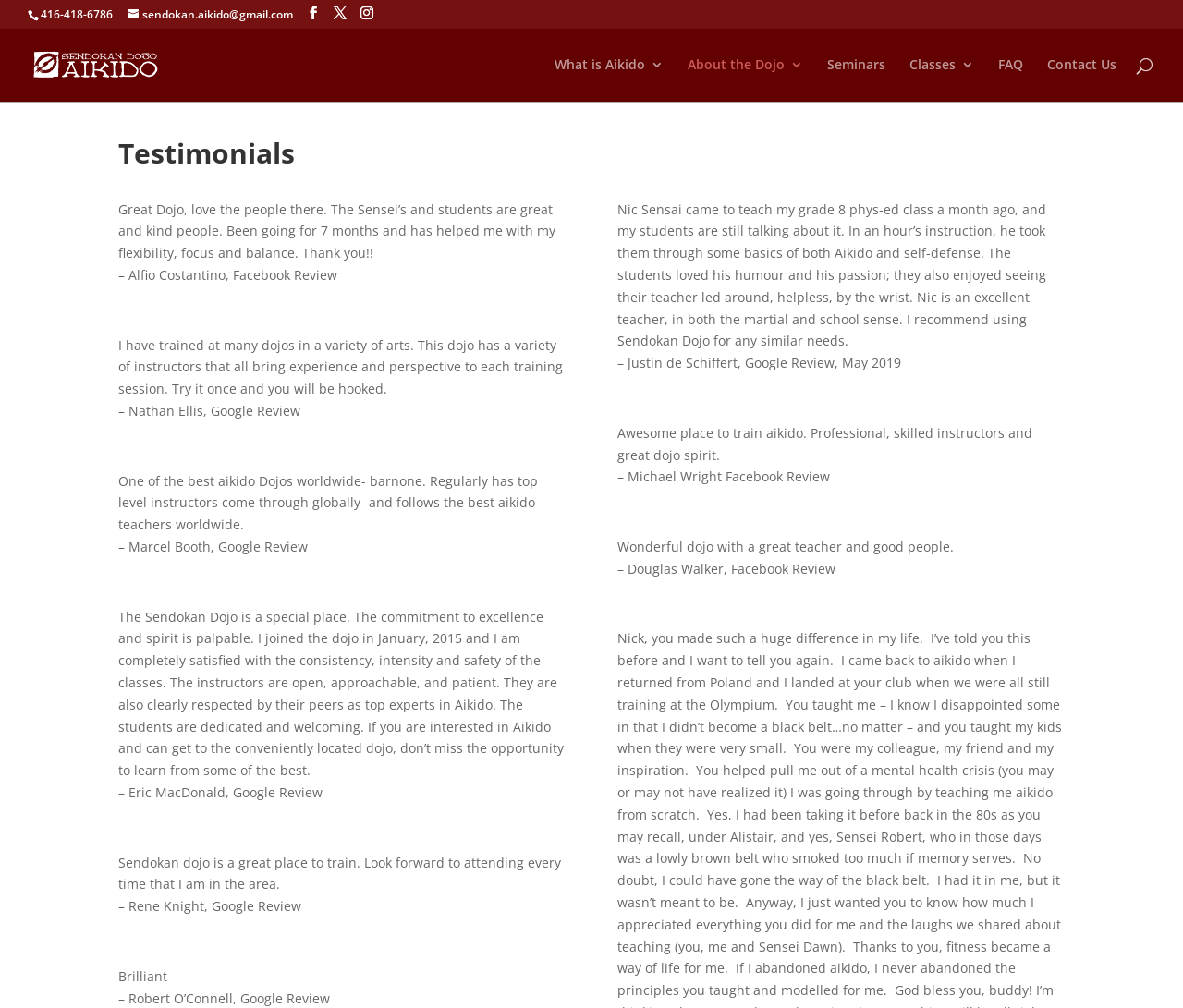Please locate the bounding box coordinates of the element that should be clicked to achieve the given instruction: "Call the phone number".

[0.034, 0.006, 0.095, 0.022]